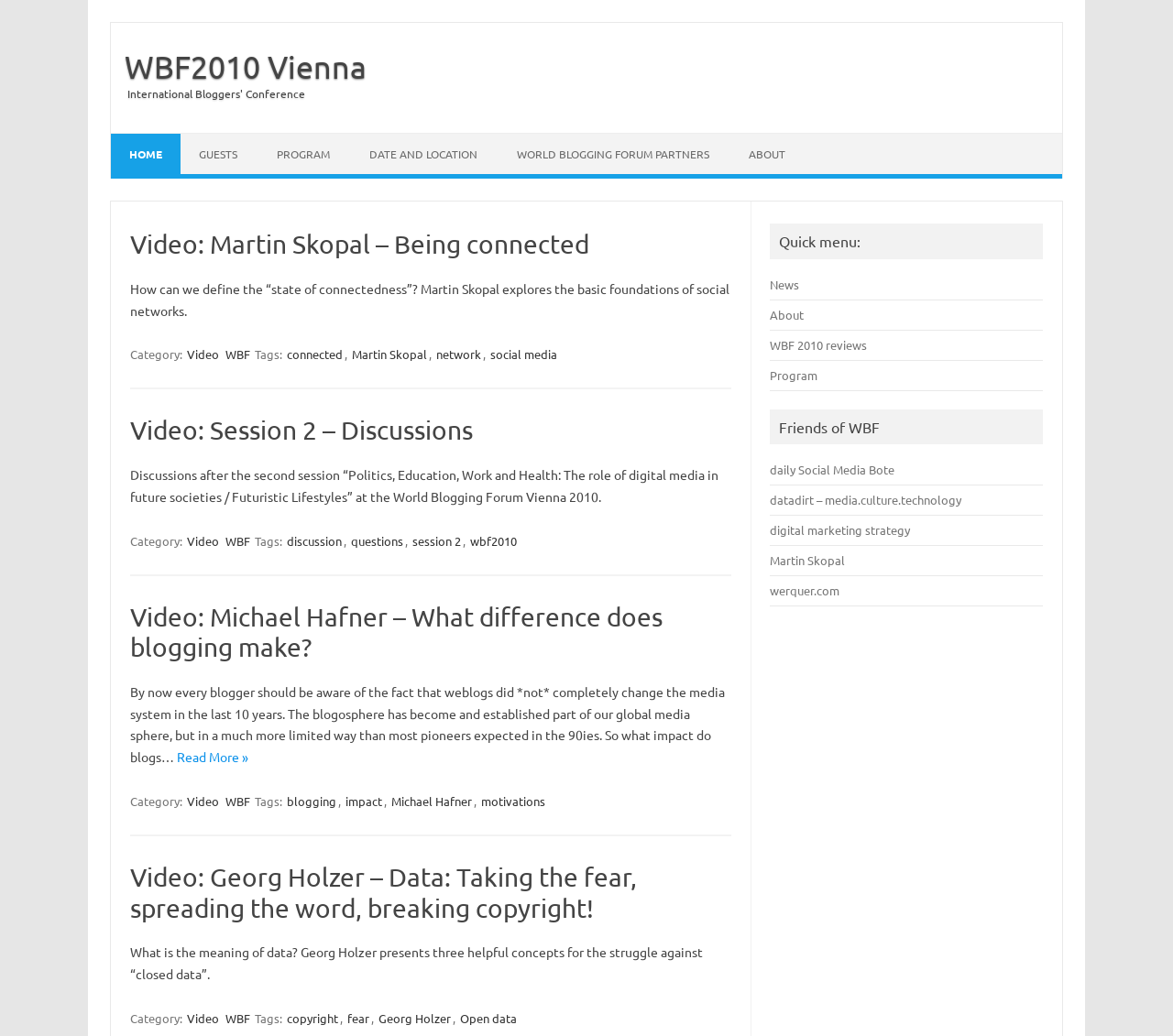Using the provided element description, identify the bounding box coordinates as (top-left x, top-left y, bottom-right x, bottom-right y). Ensure all values are between 0 and 1. Description: Video: Session 2 – Discussions

[0.111, 0.401, 0.403, 0.43]